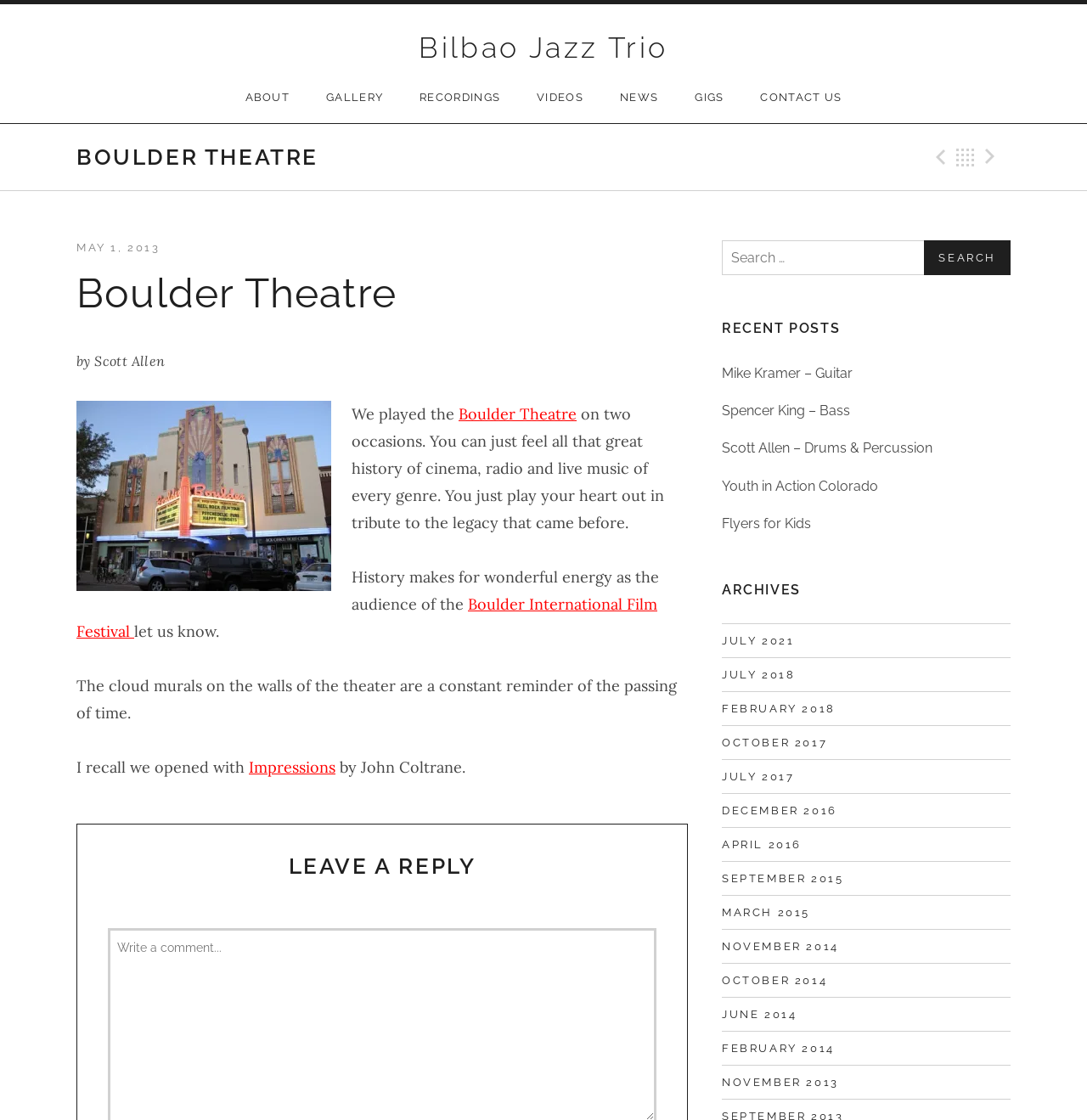Carefully observe the image and respond to the question with a detailed answer:
What is the name of the festival mentioned on the webpage?

The webpage mentions that the Bilbao Jazz Trio played at the Boulder Theatre, which is also the venue for the Boulder International Film Festival, as mentioned in the text.